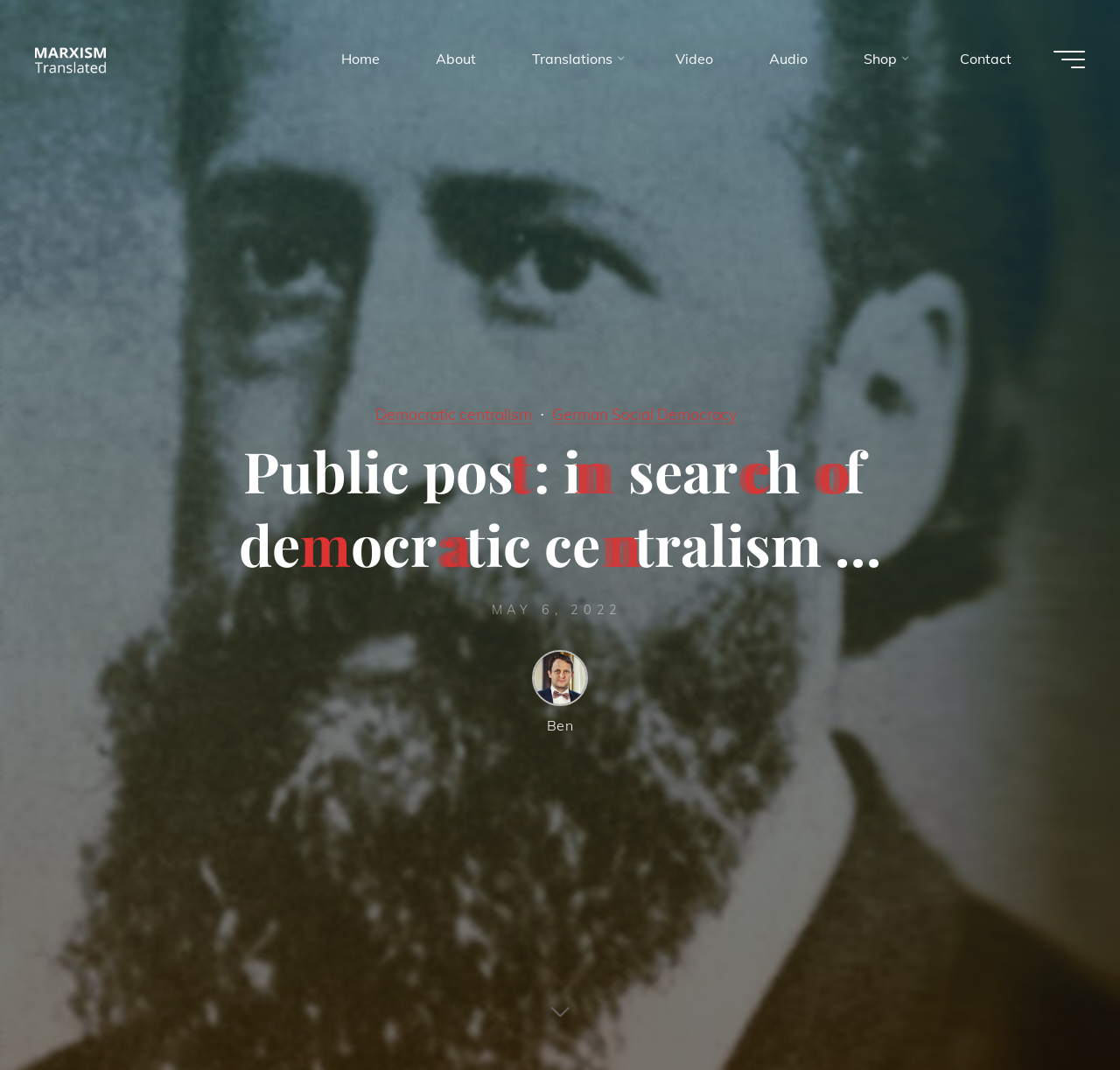Find the bounding box coordinates of the element to click in order to complete this instruction: "Click on the 'About' link". The bounding box coordinates must be four float numbers between 0 and 1, denoted as [left, top, right, bottom].

[0.364, 0.008, 0.45, 0.102]